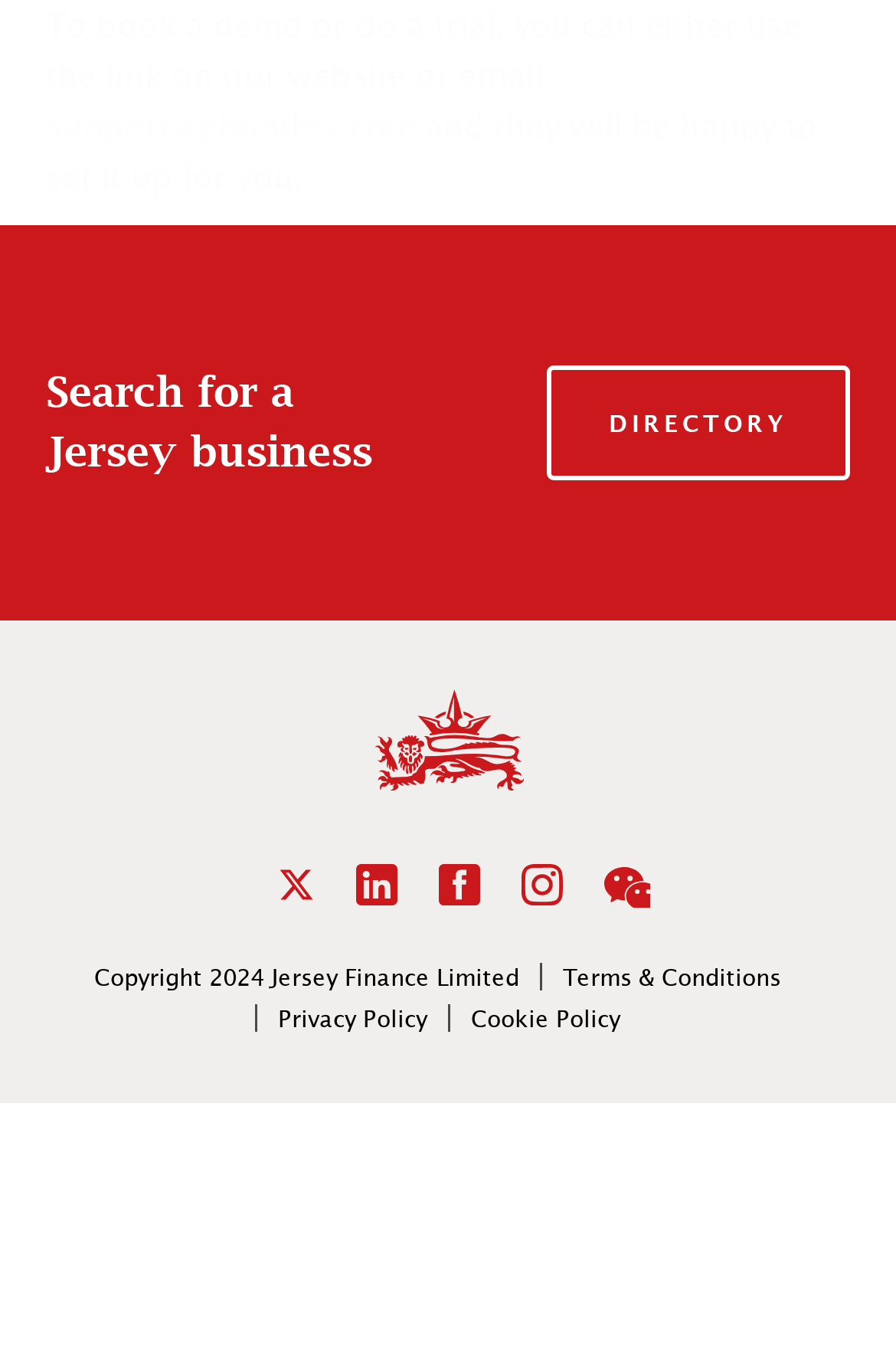Please specify the coordinates of the bounding box for the element that should be clicked to carry out this instruction: "Click the first icon". The coordinates must be four float numbers between 0 and 1, formatted as [left, top, right, bottom].

[0.417, 0.505, 0.583, 0.584]